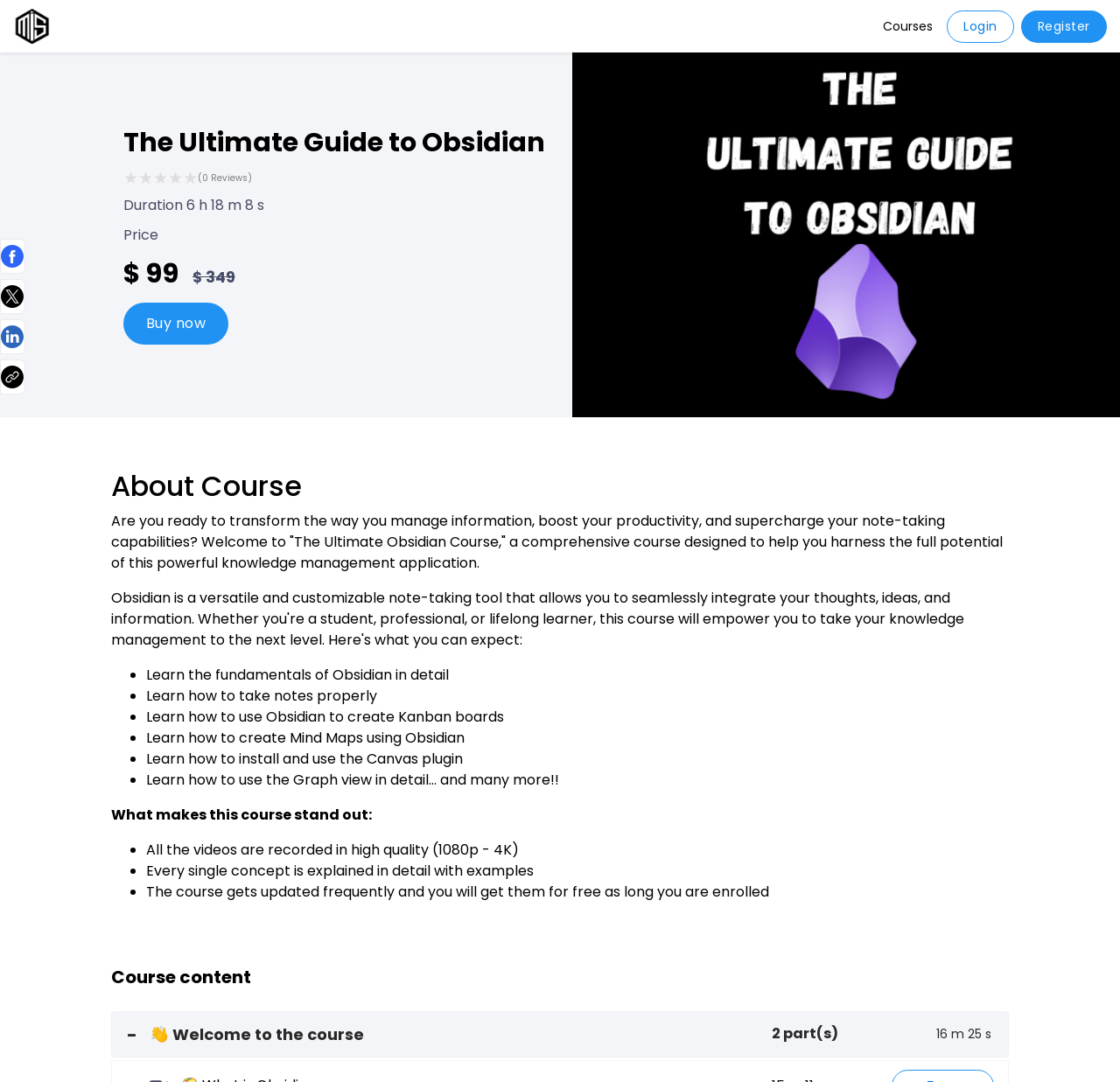What is the duration of the course?
Provide an in-depth answer to the question, covering all aspects.

I obtained this answer by looking at the StaticText element with the text 'Duration 6 h 18 m 8 s' which provides information about the course duration.